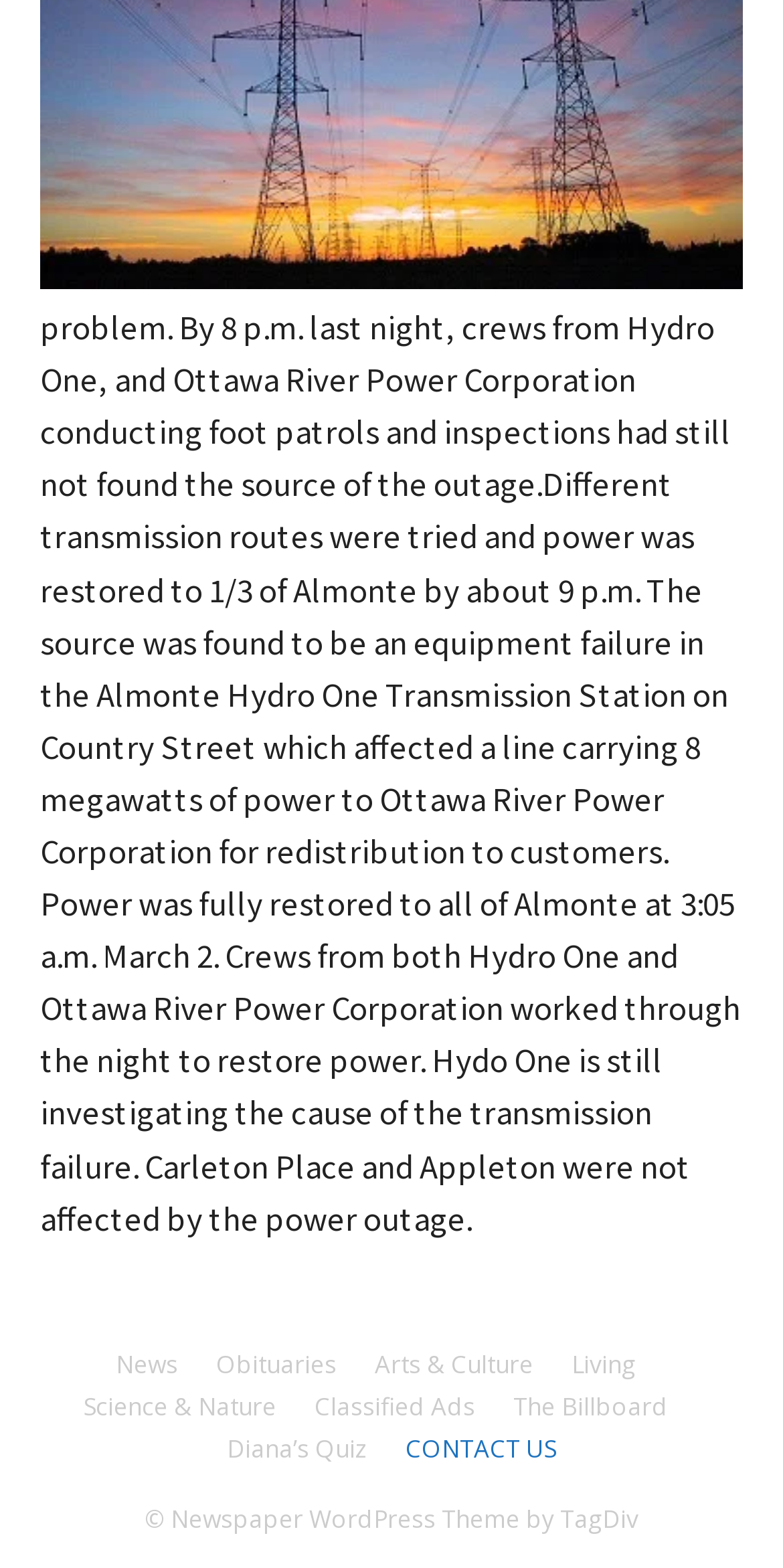Give a concise answer using only one word or phrase for this question:
At what time was power fully restored to Almonte?

3:05 a.m. March 2